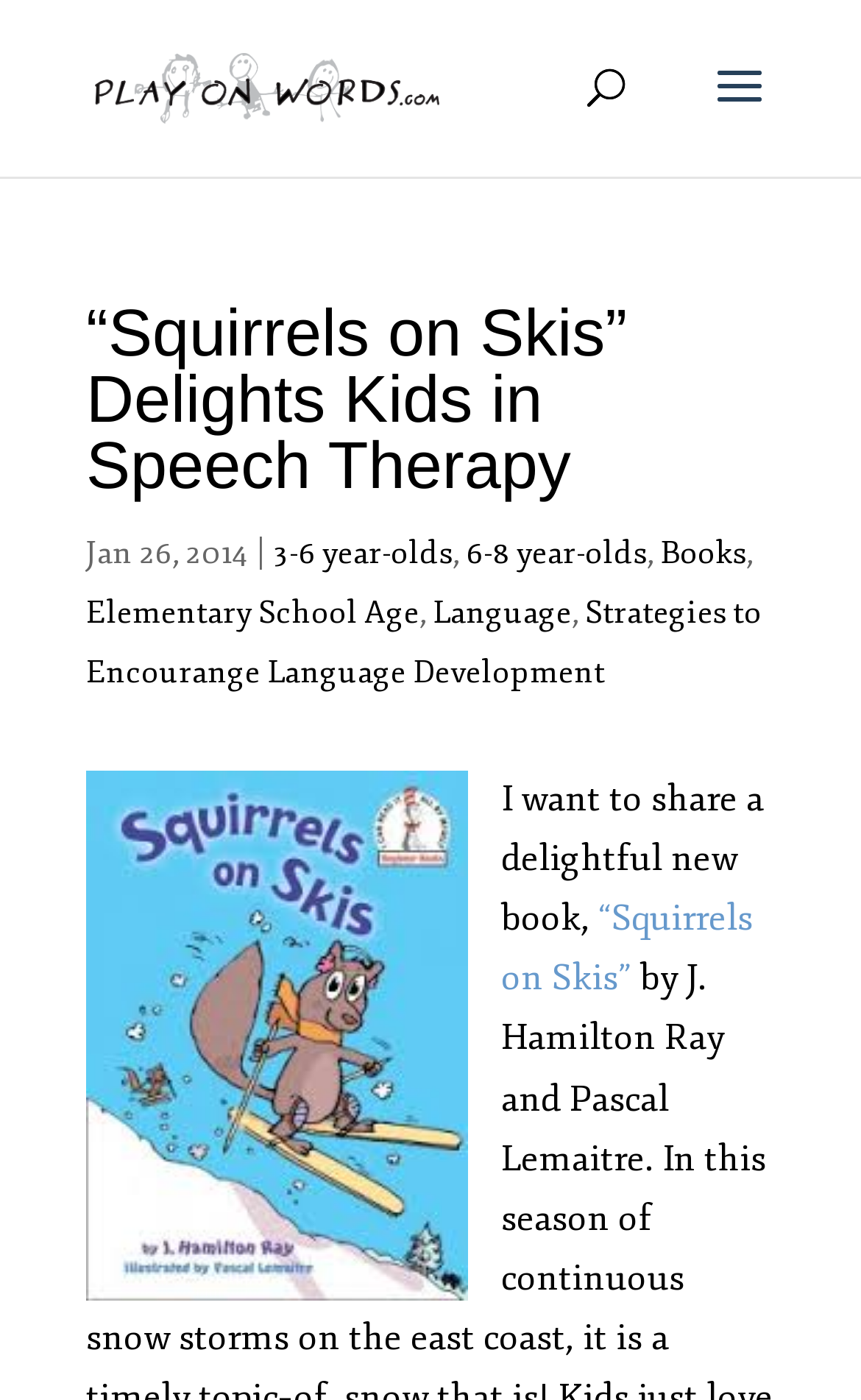Can you extract the headline from the webpage for me?

“Squirrels on Skis” Delights Kids in Speech Therapy